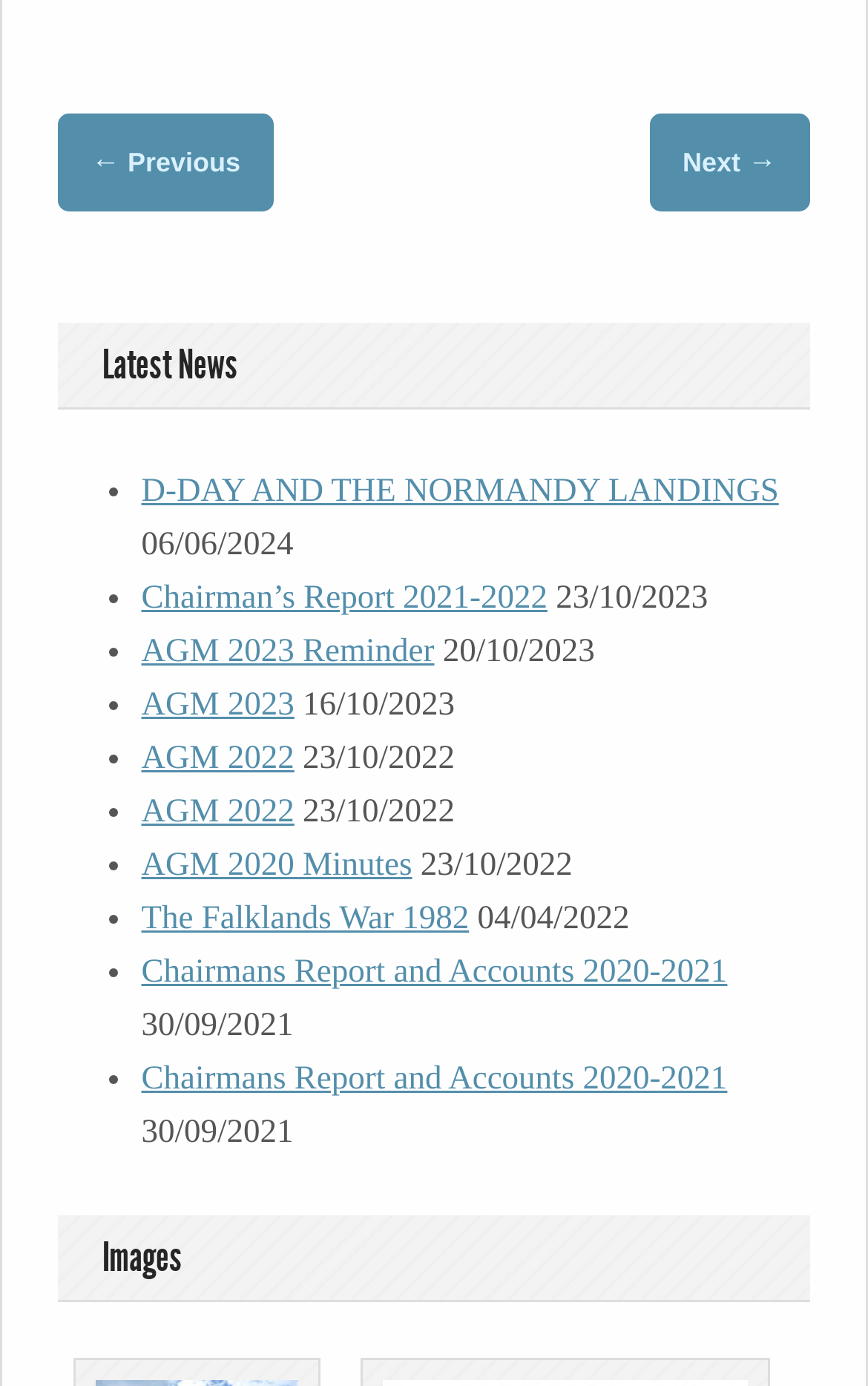Identify the bounding box coordinates of the region I need to click to complete this instruction: "Go to previous page".

[0.067, 0.082, 0.315, 0.153]